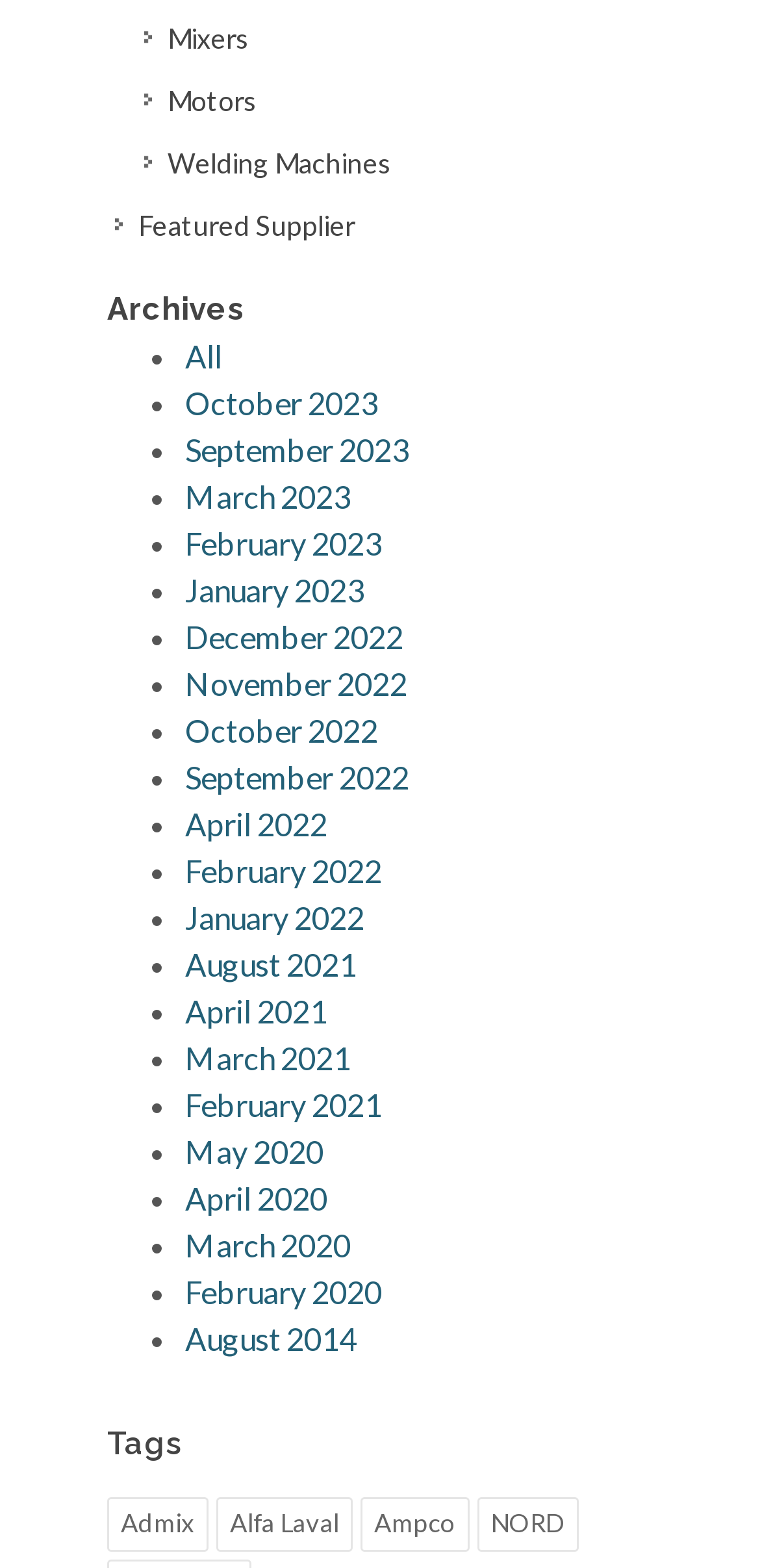What are the categories listed at the top? Based on the screenshot, please respond with a single word or phrase.

Mixers, Motors, Welding Machines